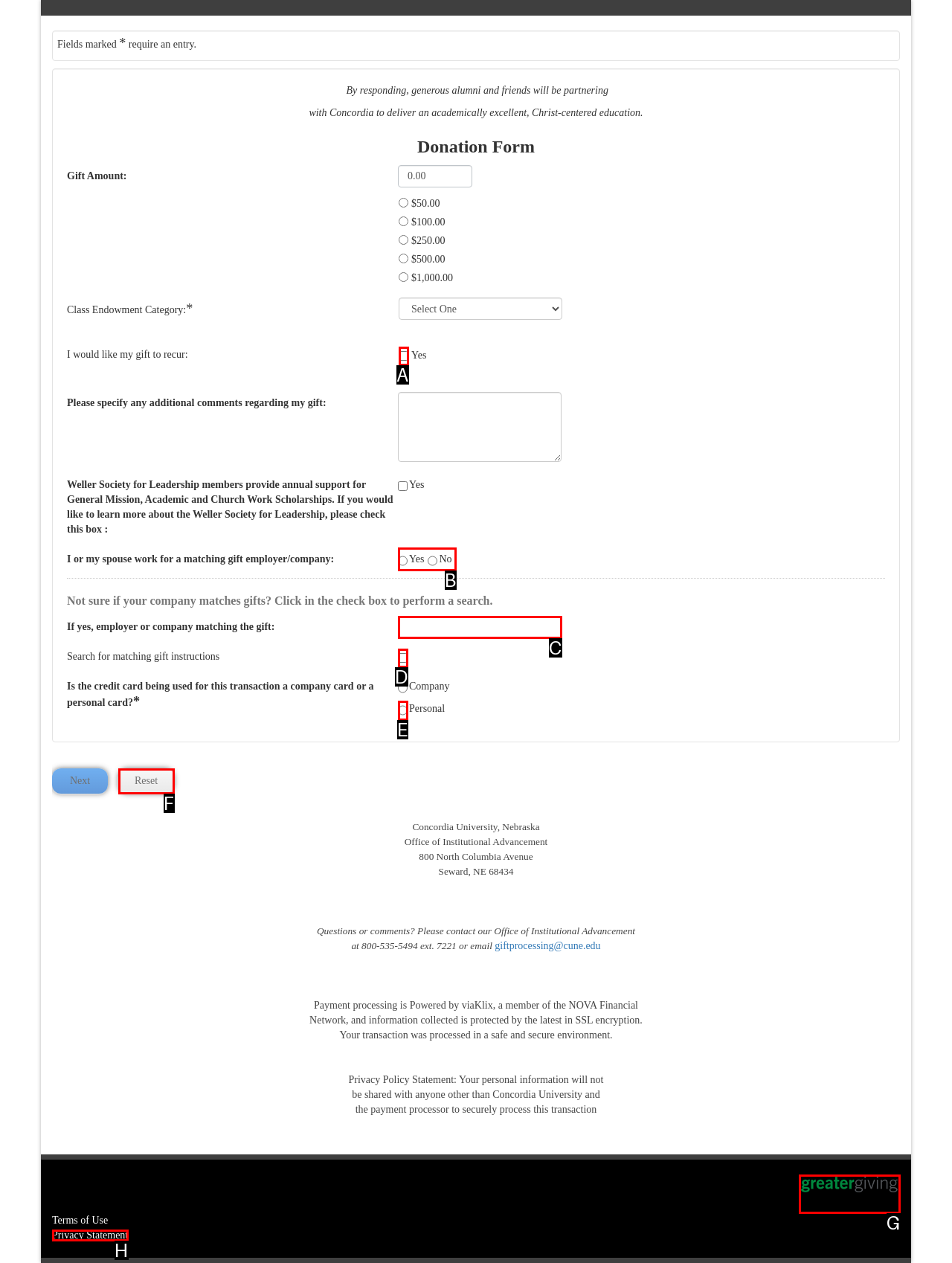Please identify the correct UI element to click for the task: Learn about unemployment extension 2024 Respond with the letter of the appropriate option.

None